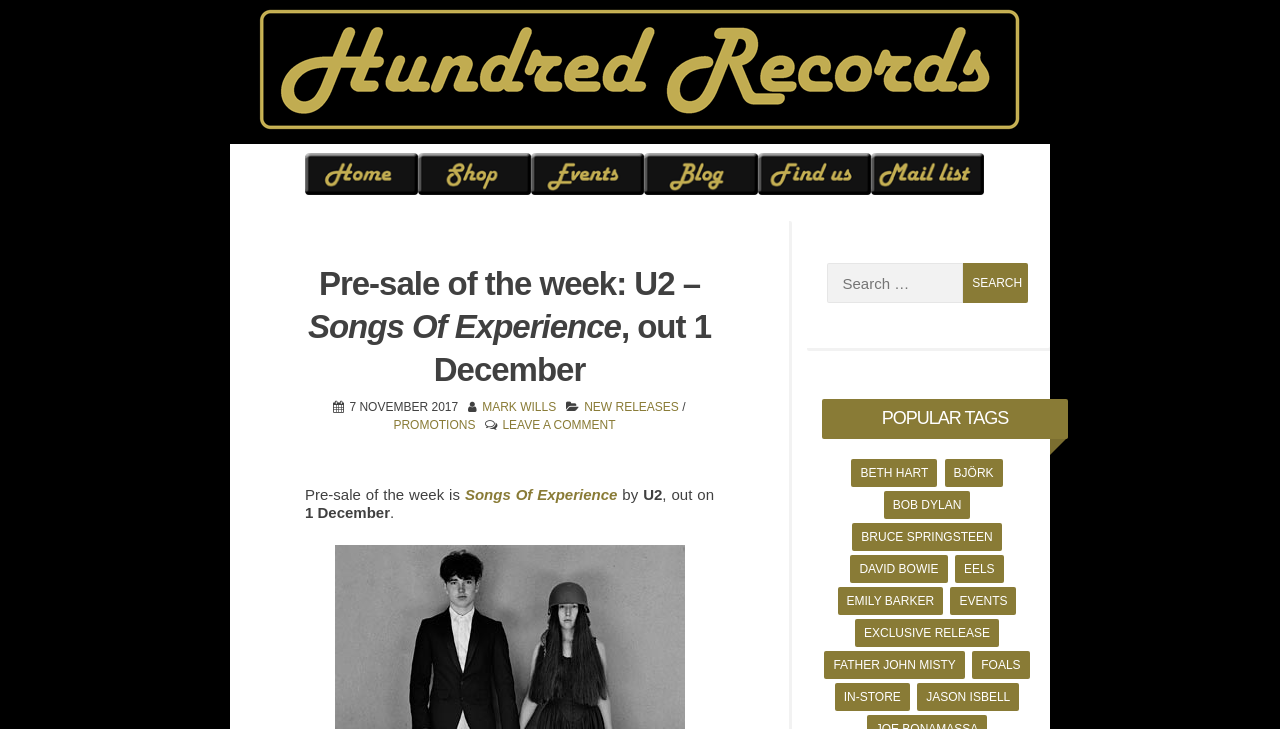Kindly determine the bounding box coordinates for the clickable area to achieve the given instruction: "Go to Hundred Records' home page".

[0.238, 0.248, 0.326, 0.271]